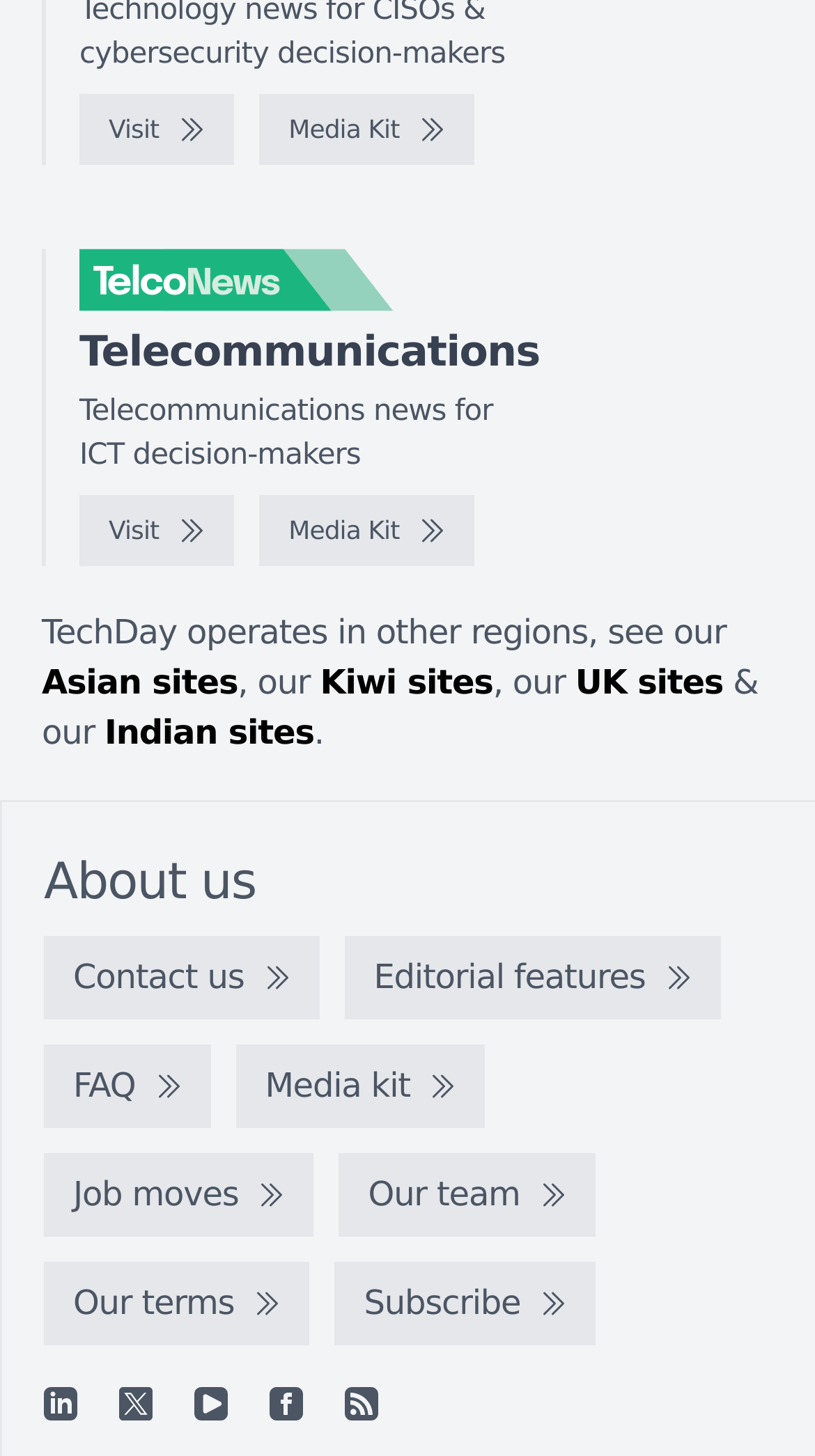Pinpoint the bounding box coordinates of the element you need to click to execute the following instruction: "Contact us". The bounding box should be represented by four float numbers between 0 and 1, in the format [left, top, right, bottom].

[0.054, 0.643, 0.392, 0.701]